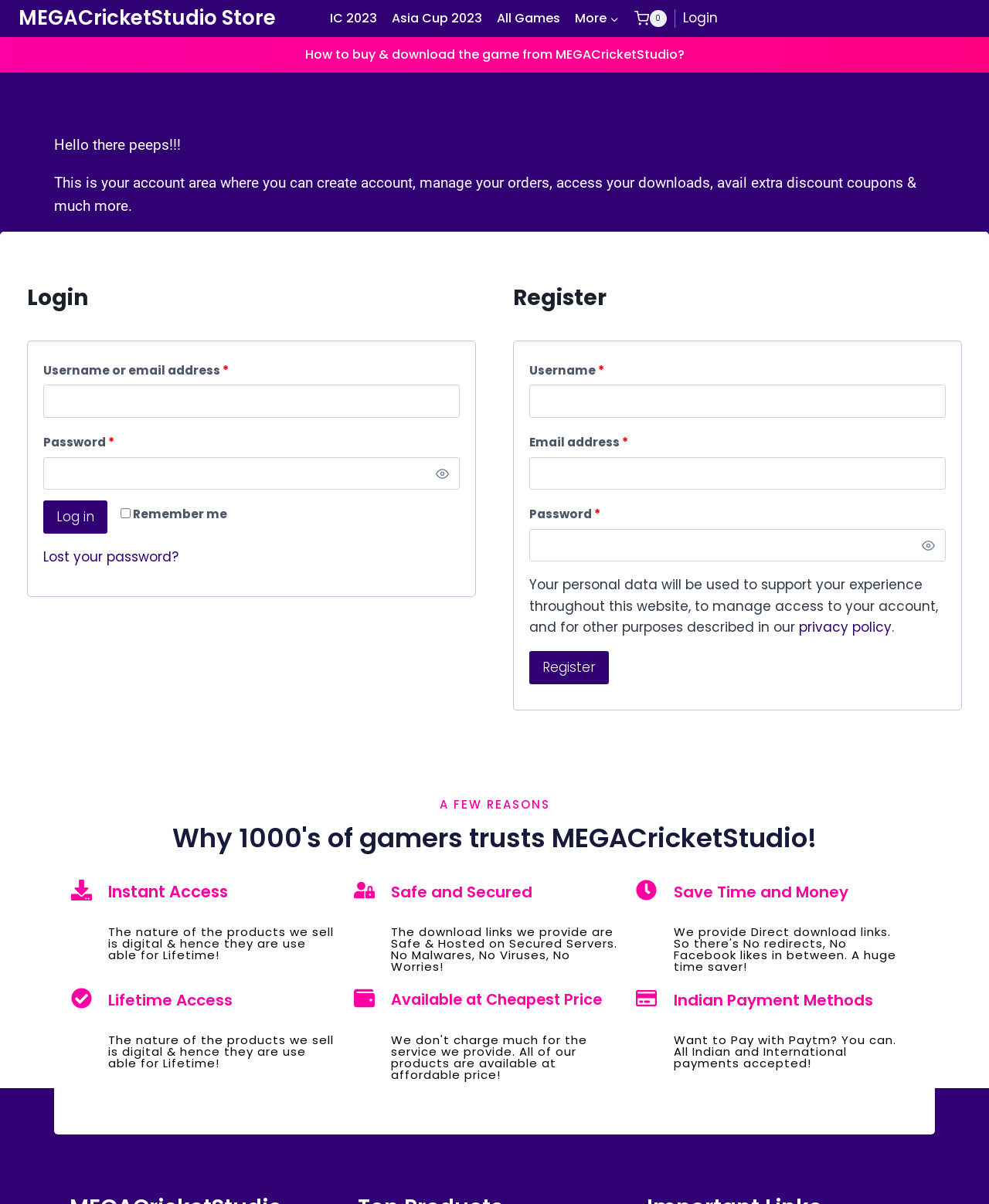Please determine the bounding box coordinates of the area that needs to be clicked to complete this task: 'Register for a new account'. The coordinates must be four float numbers between 0 and 1, formatted as [left, top, right, bottom].

[0.535, 0.541, 0.616, 0.568]